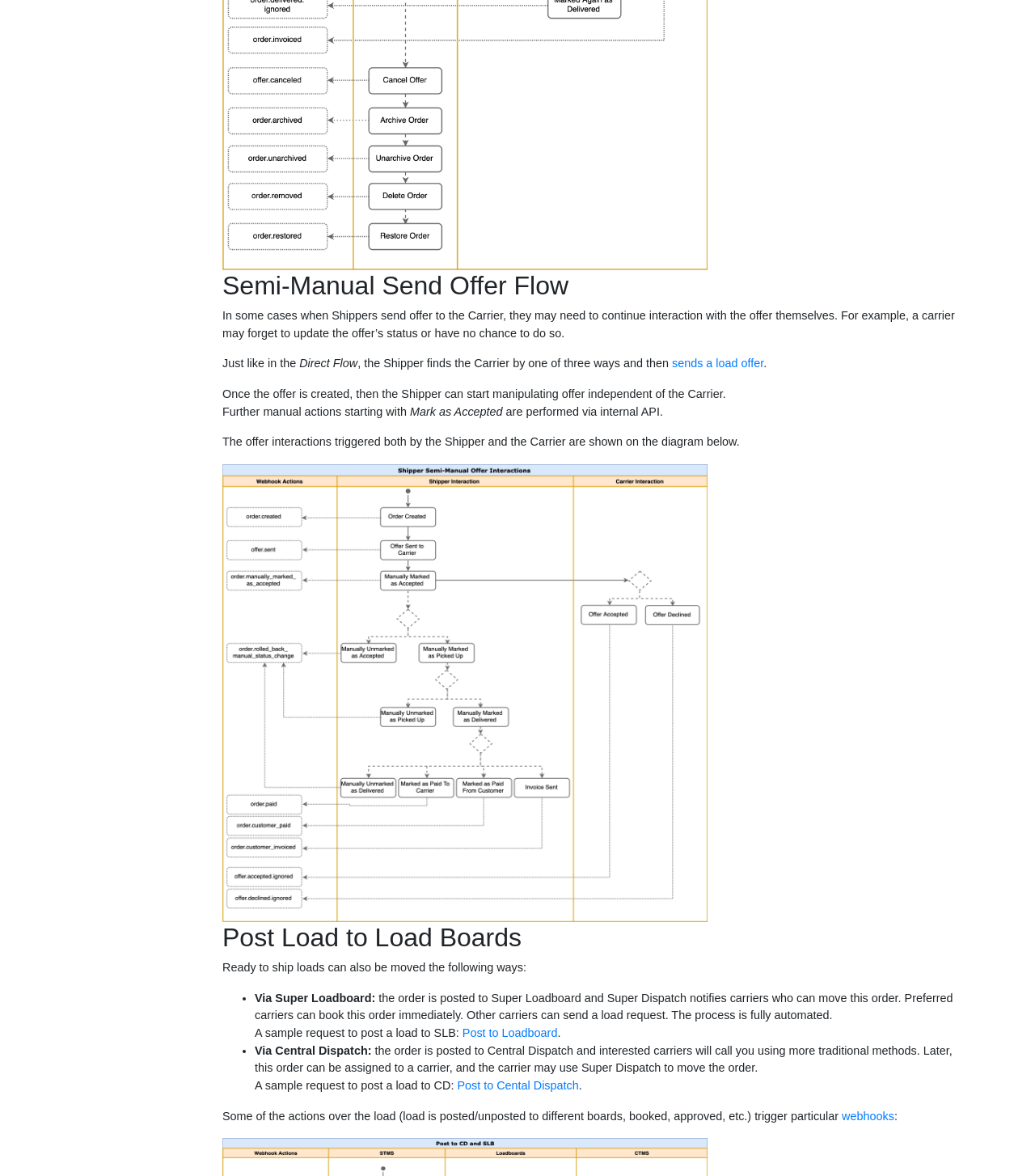Identify the bounding box coordinates for the UI element described as follows: webhooks. Use the format (top-left x, top-left y, bottom-right x, bottom-right y) and ensure all values are floating point numbers between 0 and 1.

[0.813, 0.943, 0.864, 0.954]